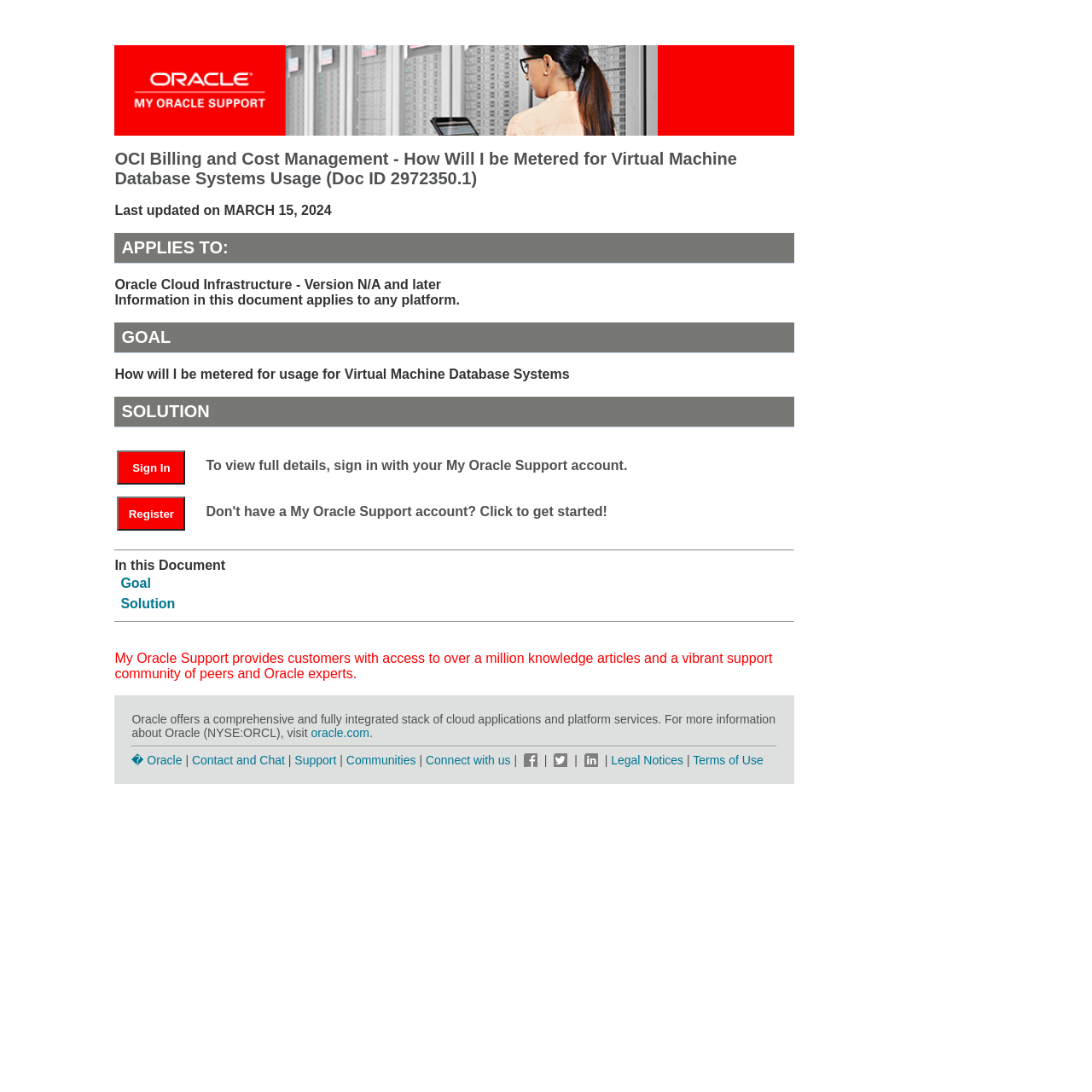Please provide a detailed answer to the question below based on the screenshot: 
What is the goal of this document?

The goal of this document can be found in the heading 'GOAL' which is located in the article section of the webpage. The goal is described in the StaticText element 'How will I be metered for usage for Virtual Machine Database Systems'.